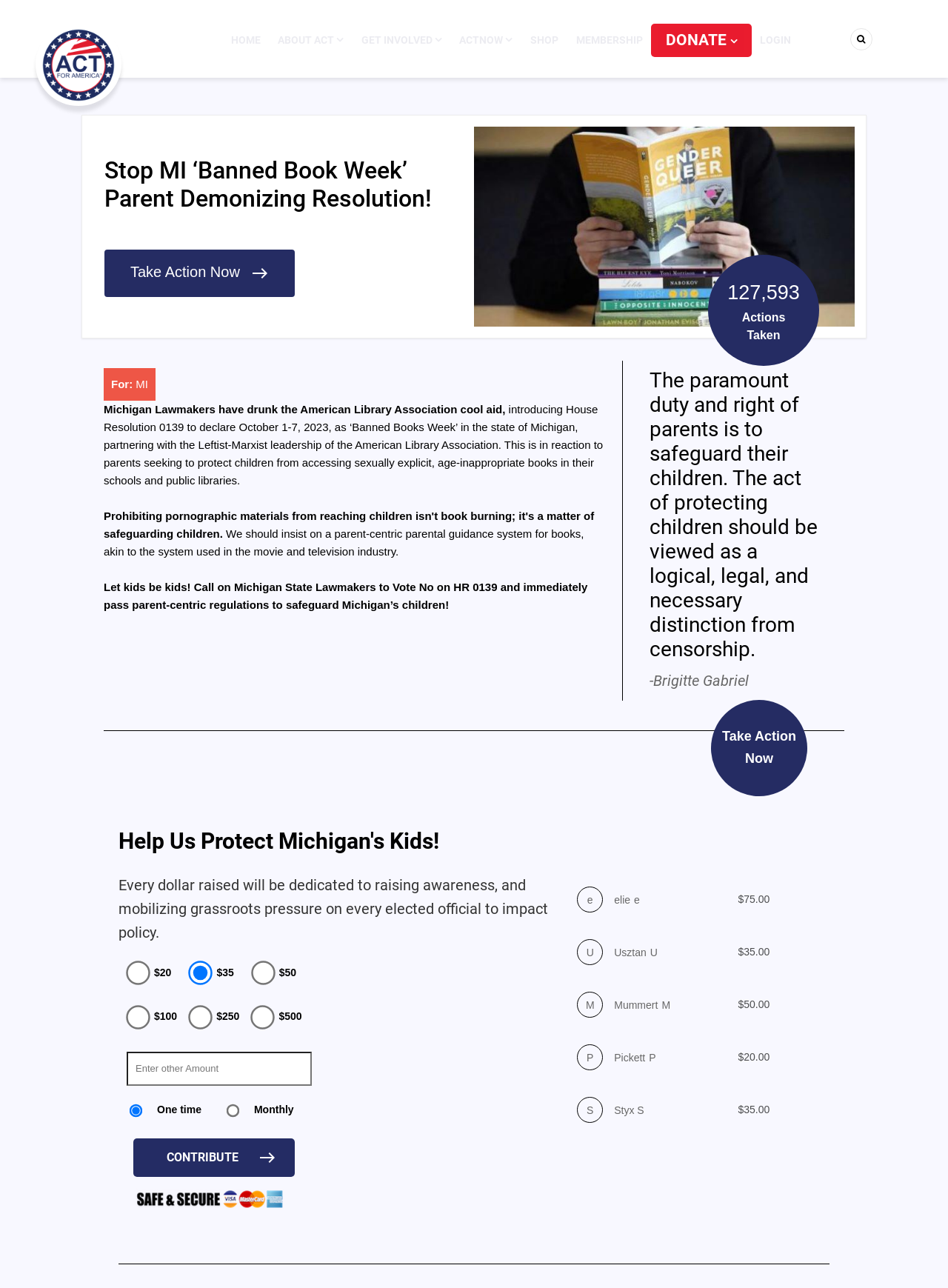What is the amount of the donation selected by default?
Provide a comprehensive and detailed answer to the question.

I determined the answer by looking at the radio buttons for donation amounts, which include $20, $35, $50, and others. The $35 option is checked by default, indicating that it is the selected amount.